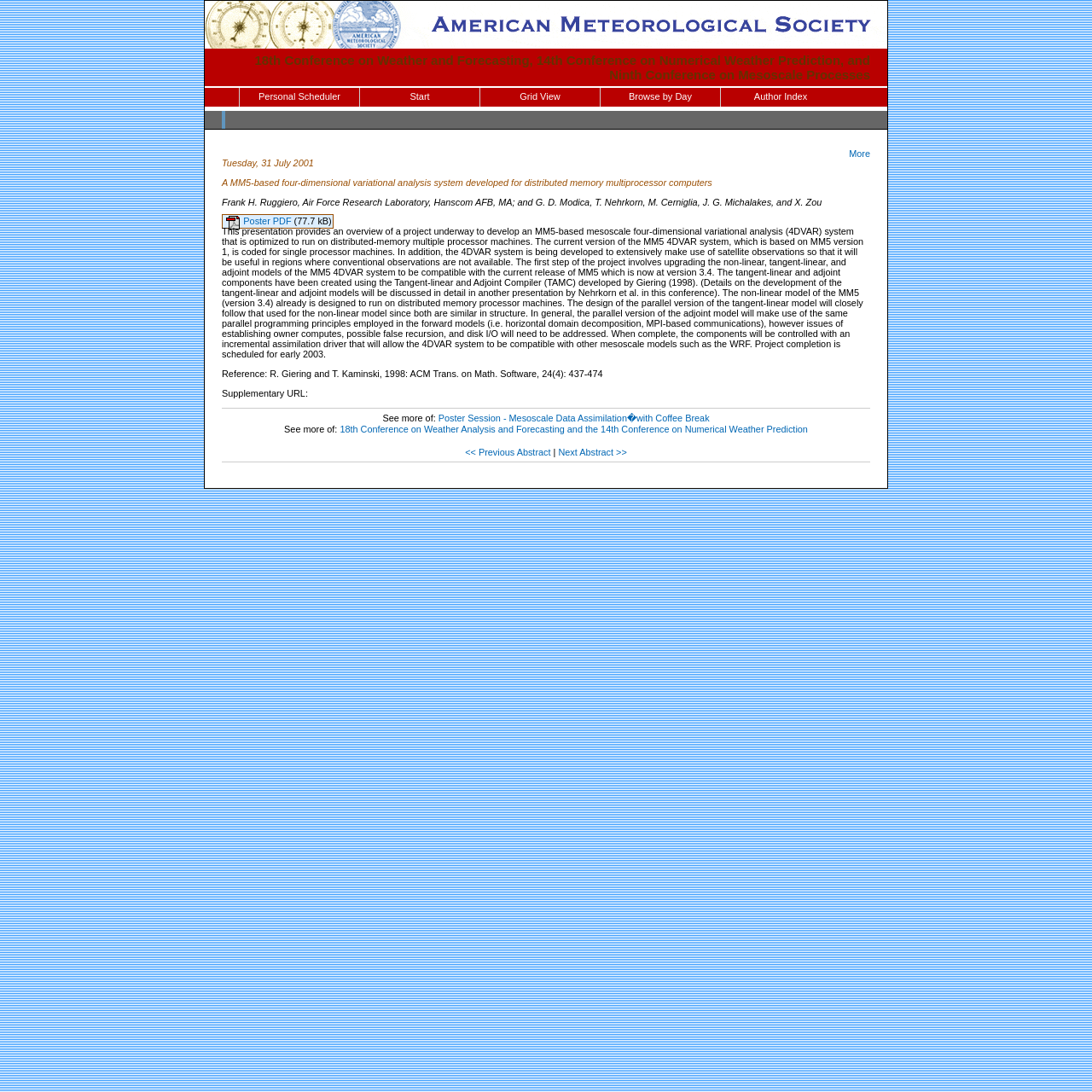Locate the bounding box coordinates of the area that needs to be clicked to fulfill the following instruction: "Browse by day". The coordinates should be in the format of four float numbers between 0 and 1, namely [left, top, right, bottom].

[0.55, 0.08, 0.659, 0.098]